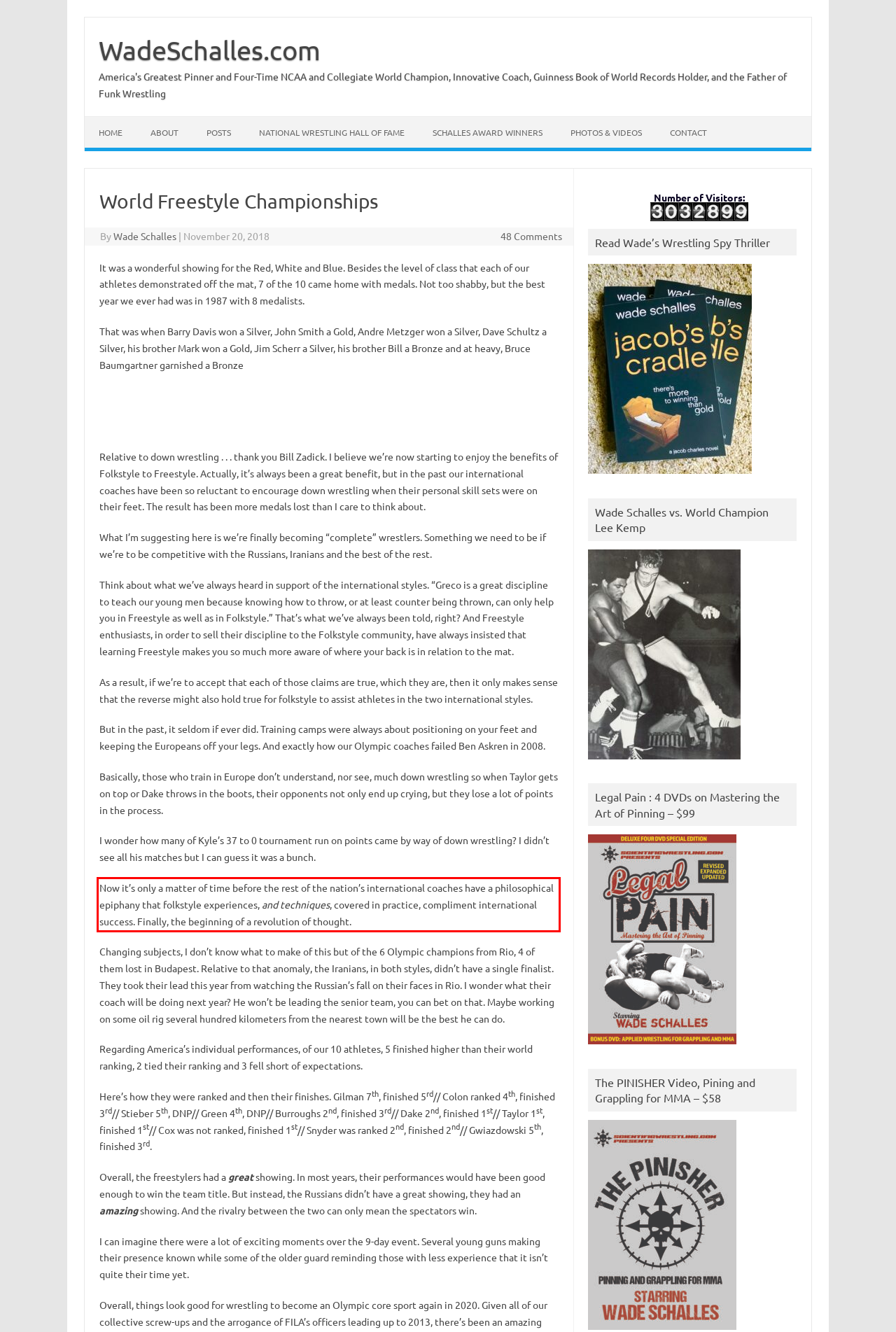Using the provided screenshot, read and generate the text content within the red-bordered area.

Now it’s only a matter of time before the rest of the nation’s international coaches have a philosophical epiphany that folkstyle experiences, and techniques, covered in practice, compliment international success. Finally, the beginning of a revolution of thought.